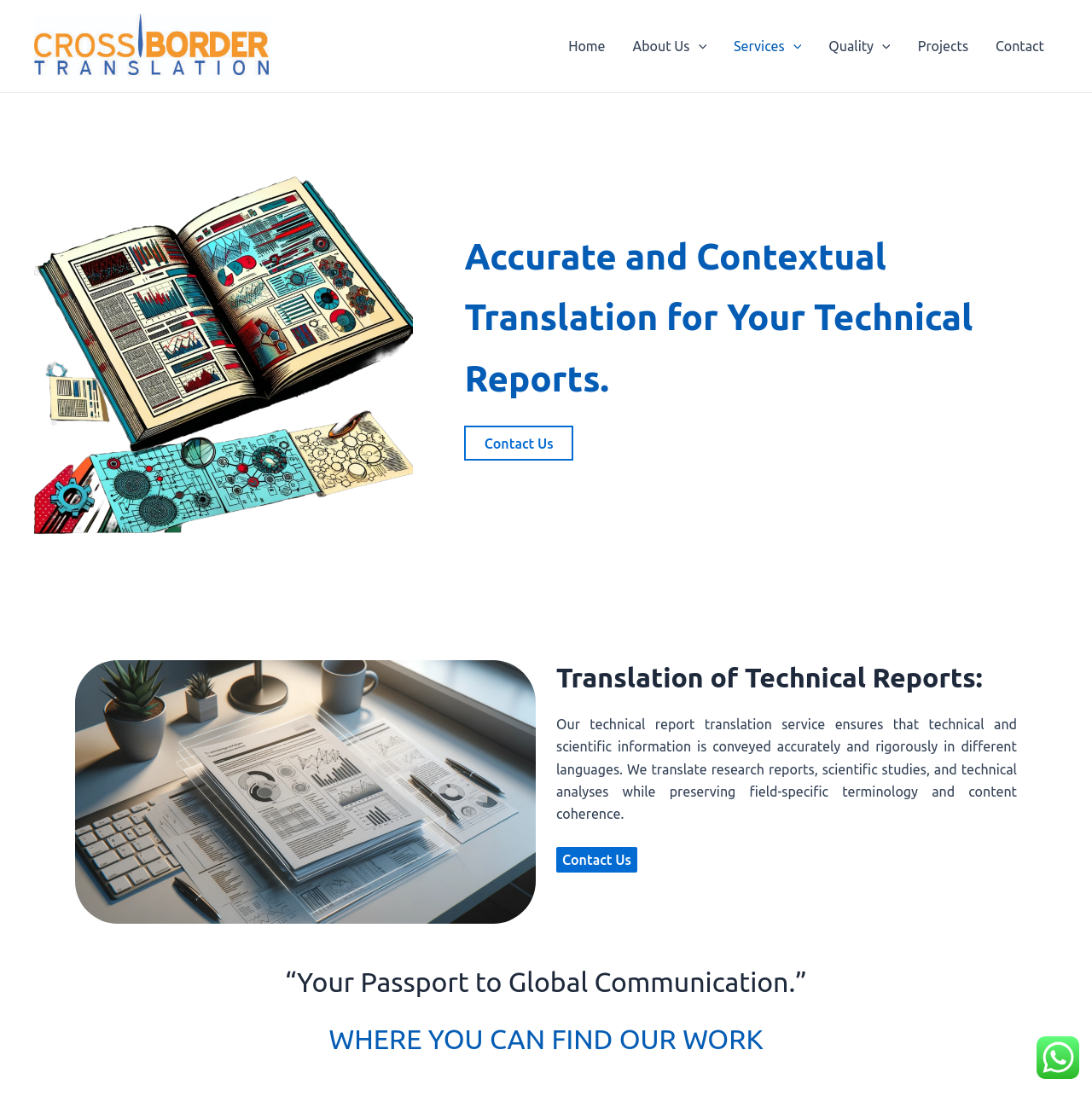Can you specify the bounding box coordinates for the region that should be clicked to fulfill this instruction: "Click the About Us Menu Toggle".

[0.567, 0.011, 0.659, 0.073]